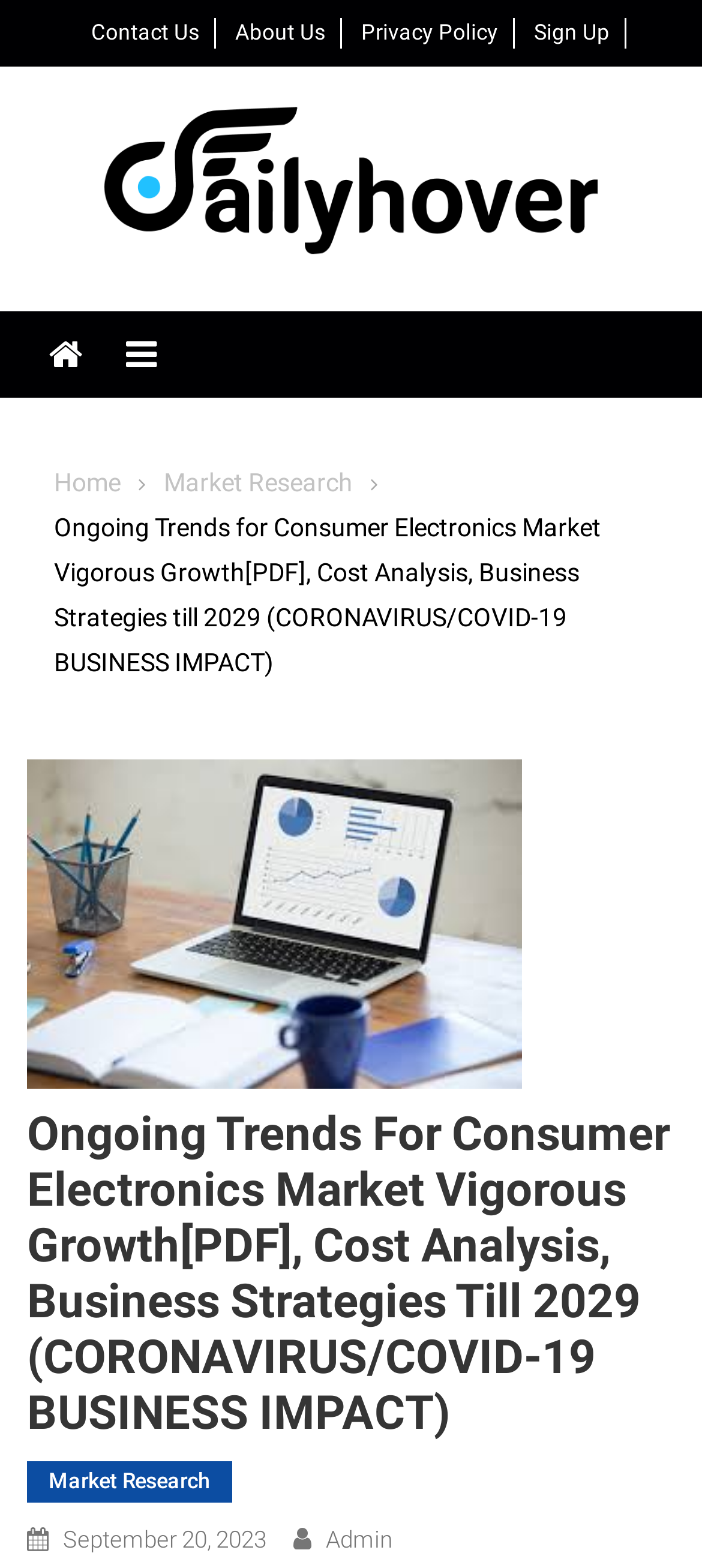Locate the bounding box coordinates of the UI element described by: "About Us". The bounding box coordinates should consist of four float numbers between 0 and 1, i.e., [left, top, right, bottom].

[0.335, 0.013, 0.463, 0.029]